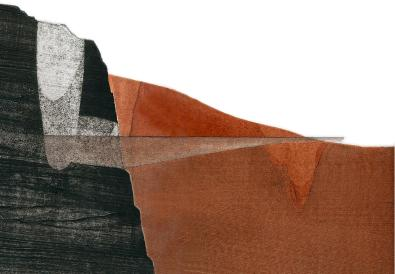Deliver an in-depth description of the image, highlighting major points.

The image presents a striking abstract composition that blends various textures and colors, evoking a sense of geological formations and natural landscapes. Dominating the left side is a bold, dark black area that contrasts sharply with the warm, earthy tones of the right side, which features gentle slopes of reddish-brown. A delicate layer of gray or white appears to delineate an angular shape, suggesting a glass bridge that extends out over the landscape, connecting different heights and perspectives. This visual metaphor speaks to concepts of architecture harmonizing with nature, emphasizing the interplay between man-made structures and the organic world. The overall design encourages reflection on the themes of transformation, time, and the relationship between built and natural environments.